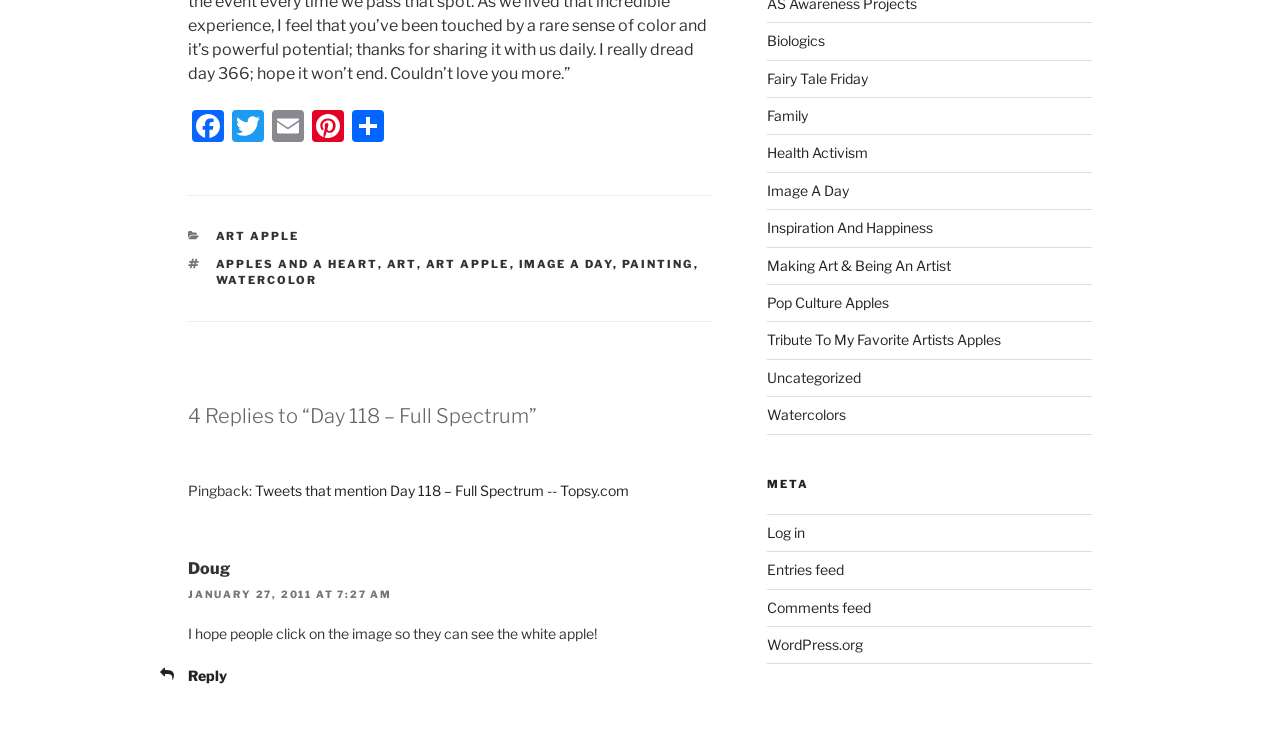What is the name of the person who commented on the article?
From the details in the image, answer the question comprehensively.

I found the name of the person who commented on the article by looking at the static text element with the text 'Doug' which is located inside the article element.